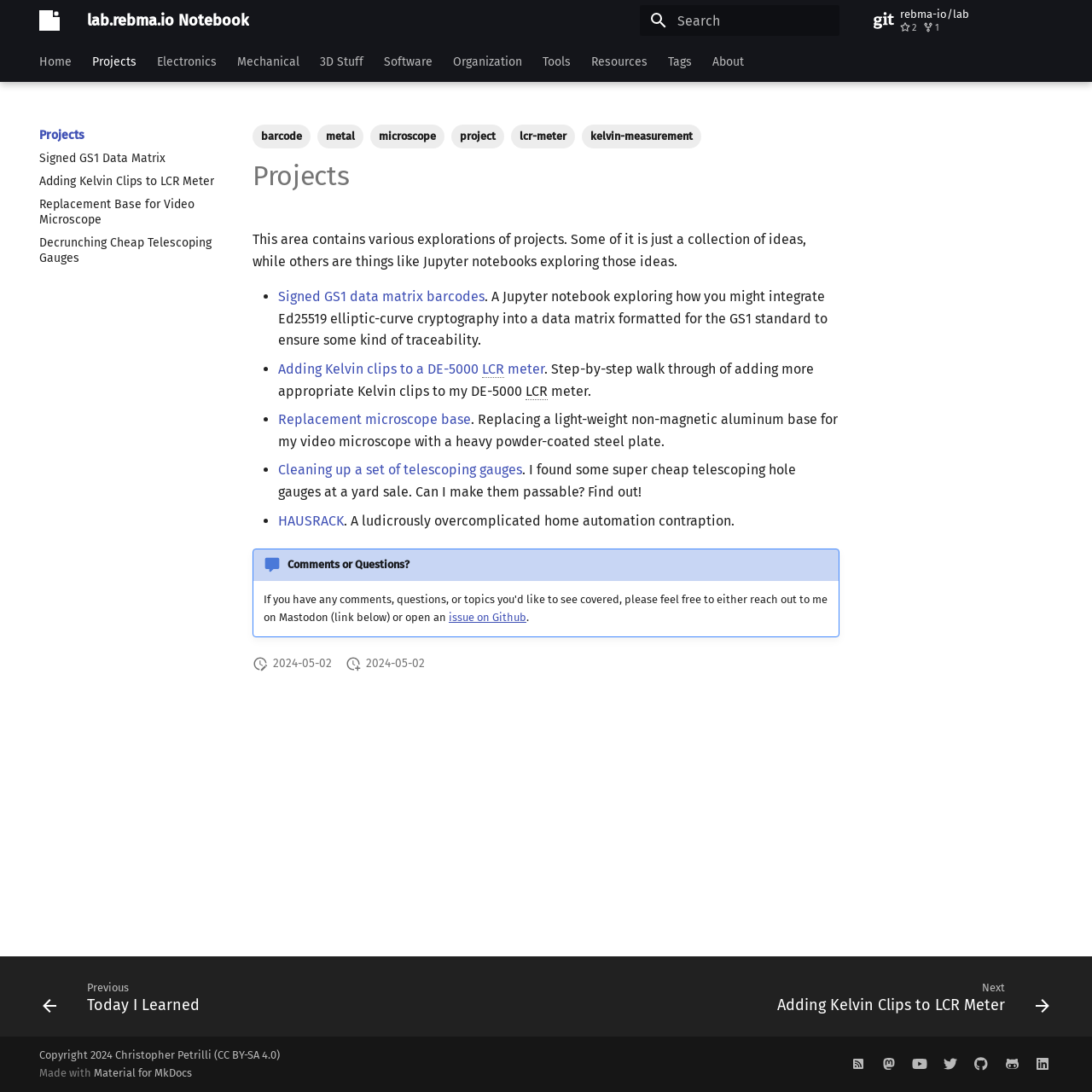Please find the bounding box coordinates of the section that needs to be clicked to achieve this instruction: "View the project 'Signed GS1 data matrix barcodes'".

[0.255, 0.264, 0.444, 0.279]